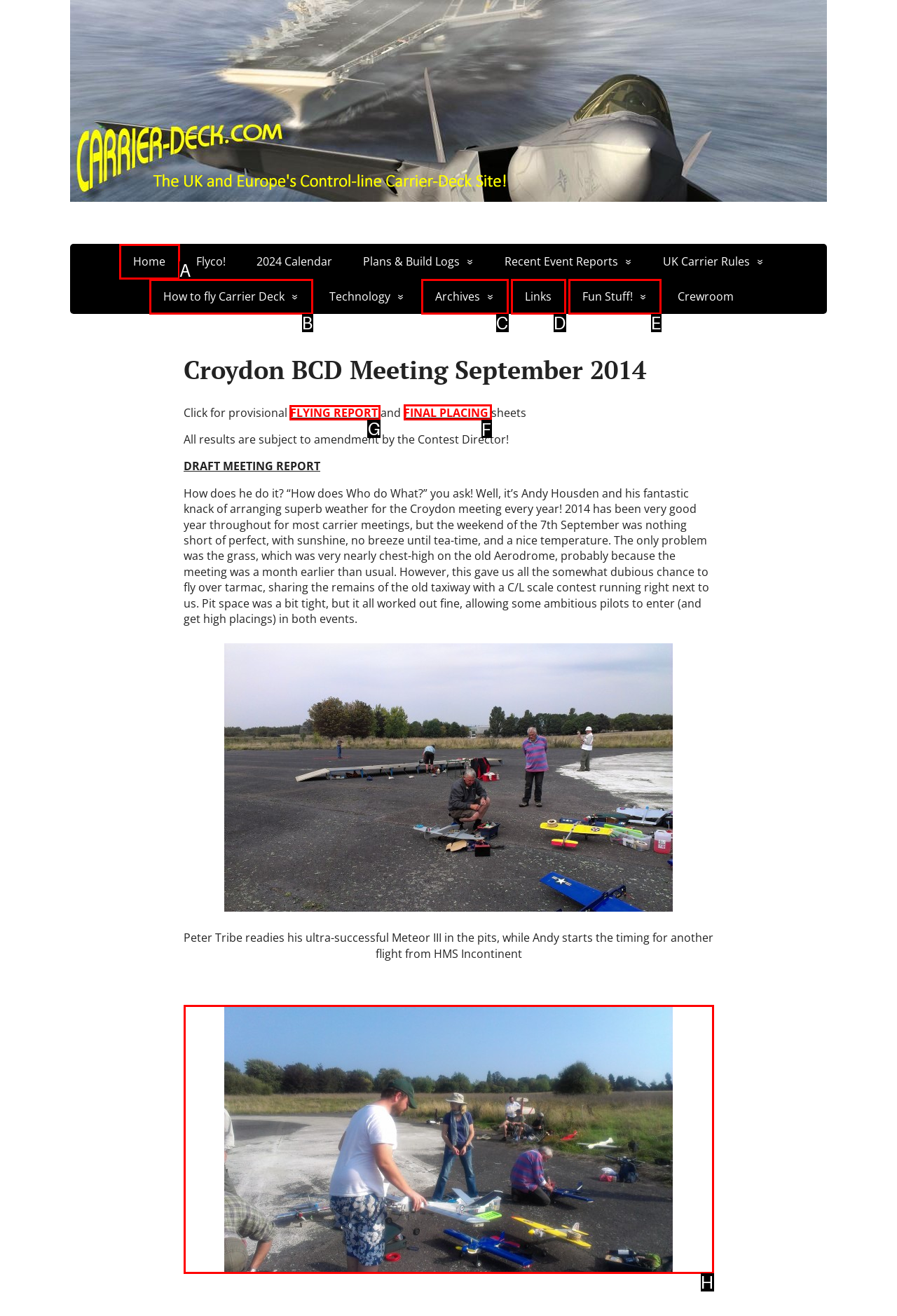Identify the HTML element to select in order to accomplish the following task: Read the flying report
Reply with the letter of the chosen option from the given choices directly.

G